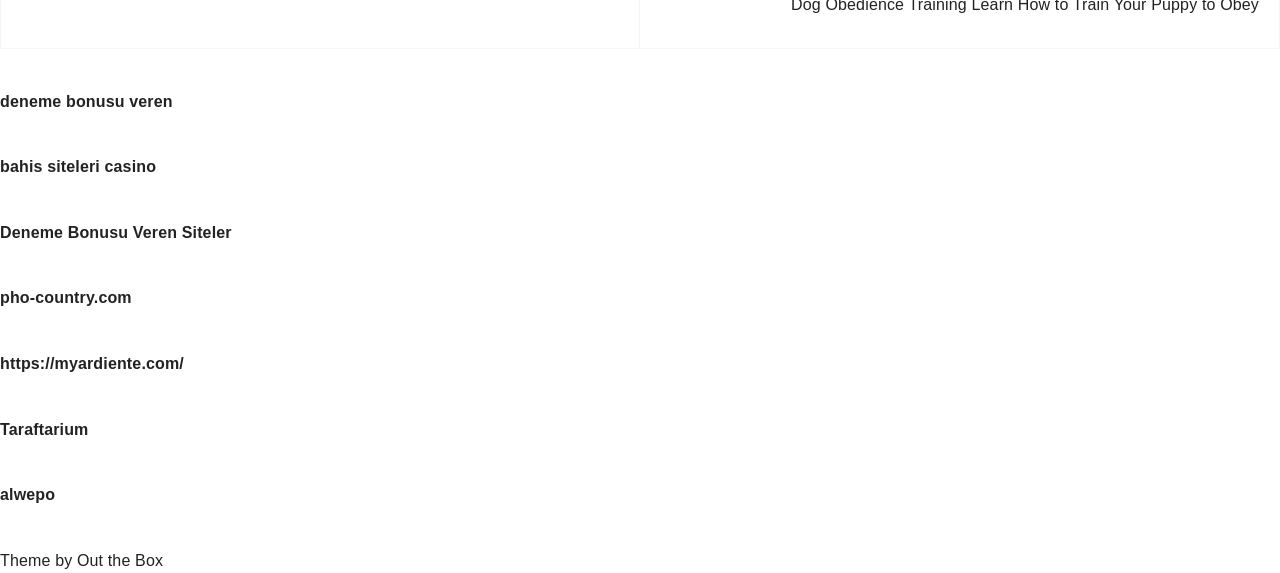Please answer the following question using a single word or phrase: 
What is the vertical position of the link 'Taraftarium'?

above the middle